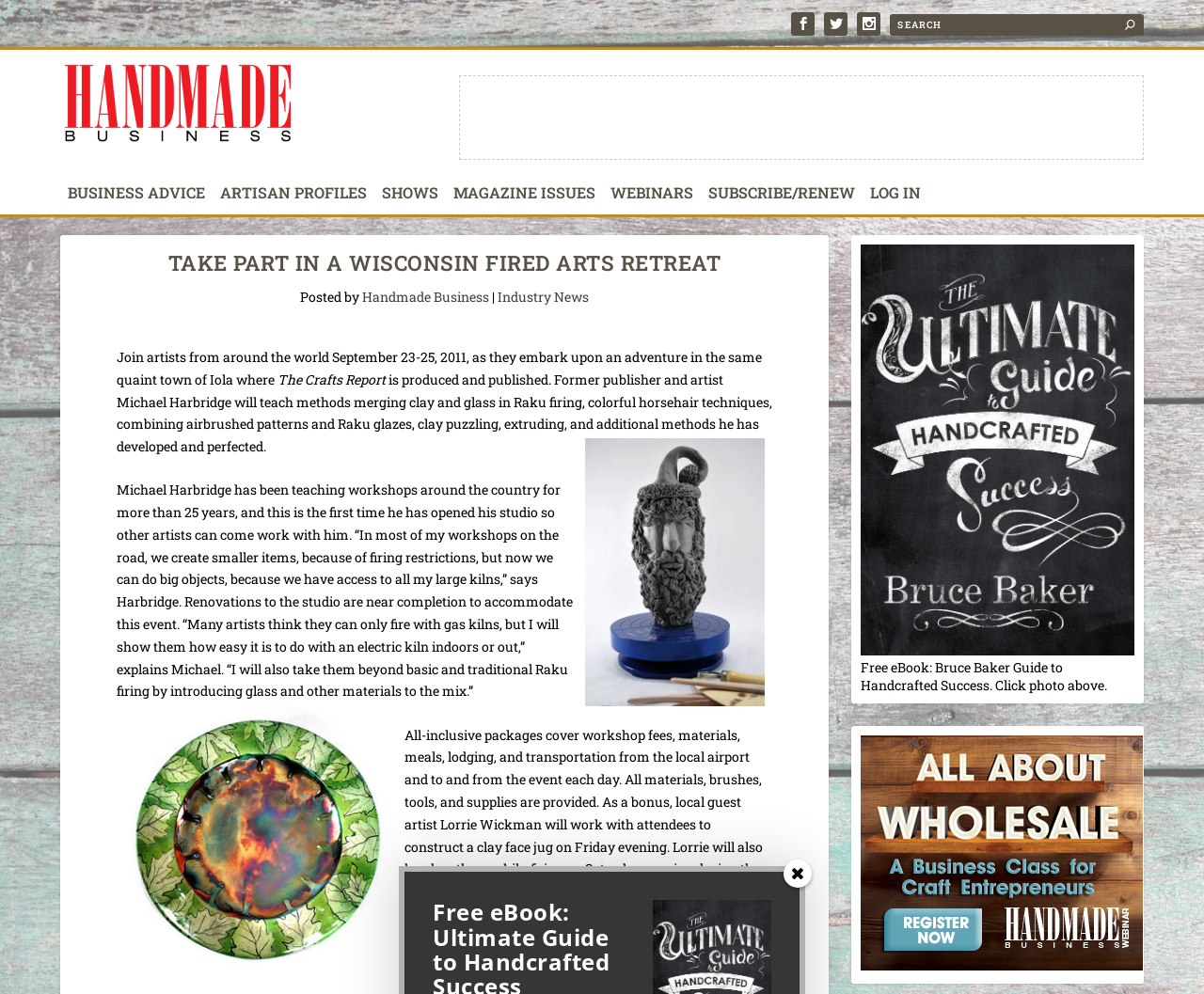Who is the former publisher of The Crafts Report?
Answer the question with a thorough and detailed explanation.

According to the webpage, Michael Harbridge is the former publisher of The Crafts Report and will be teaching methods merging clay and glass in Raku firing at the retreat.